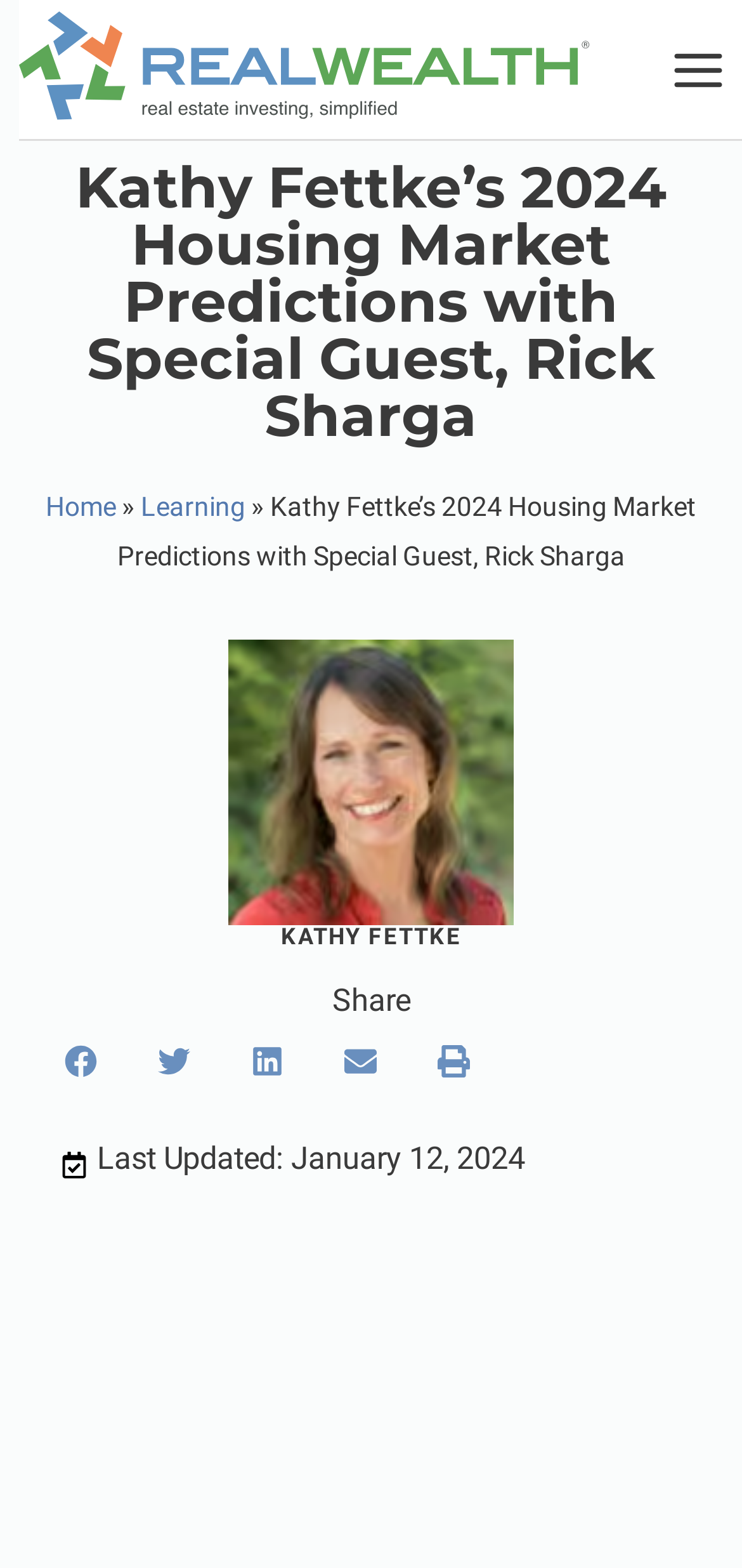What is the name of the CEO?
Using the details shown in the screenshot, provide a comprehensive answer to the question.

I found the answer by looking at the heading element that says 'Kathy Fettke’s 2024 Housing Market Predictions with Special Guest, Rick Sharga'. This heading is a prominent element on the webpage, and it clearly mentions the CEO as Kathy Fettke.